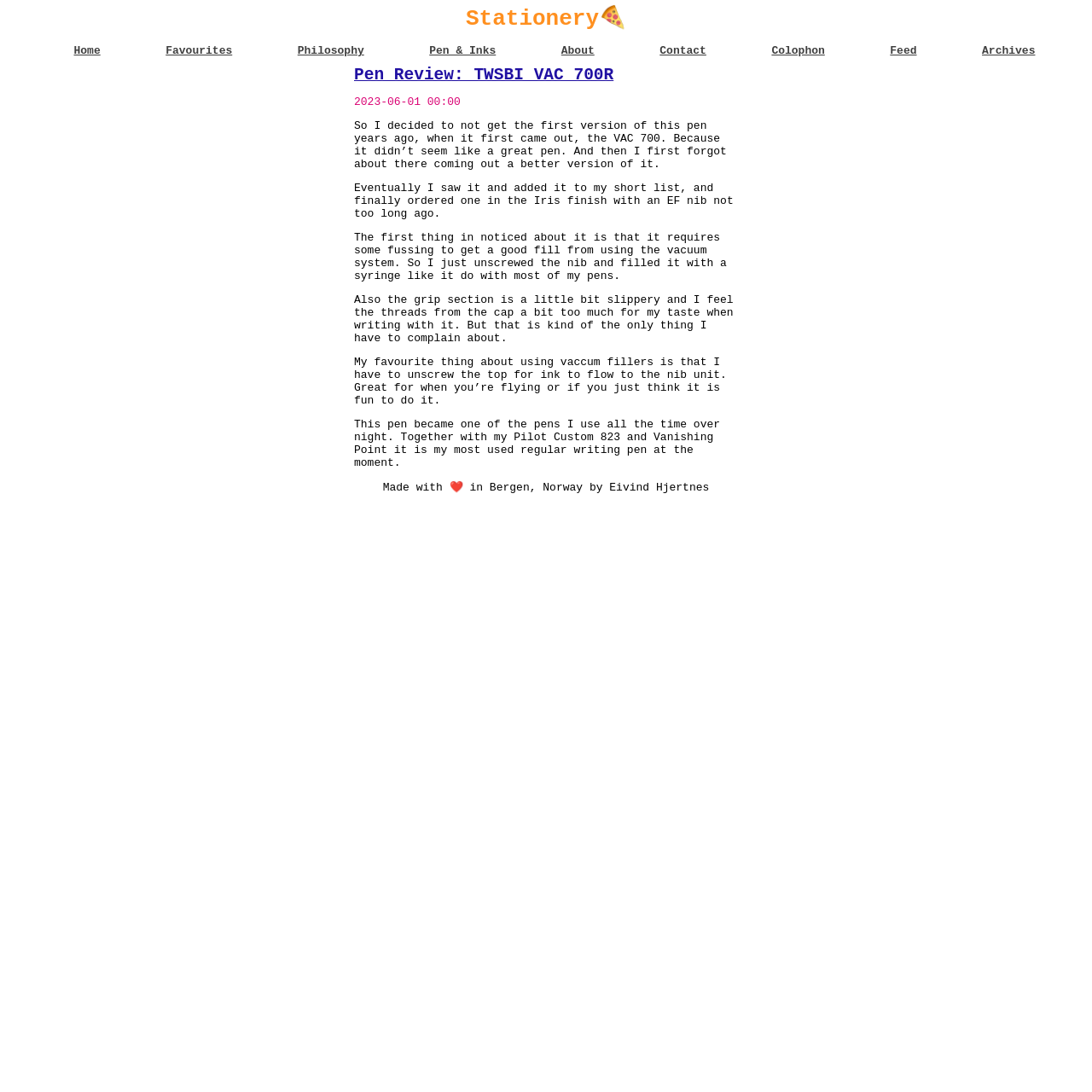Use a single word or phrase to answer the following:
What is the author's favorite thing about using vacuum fillers?

Unscrewing the top for ink to flow